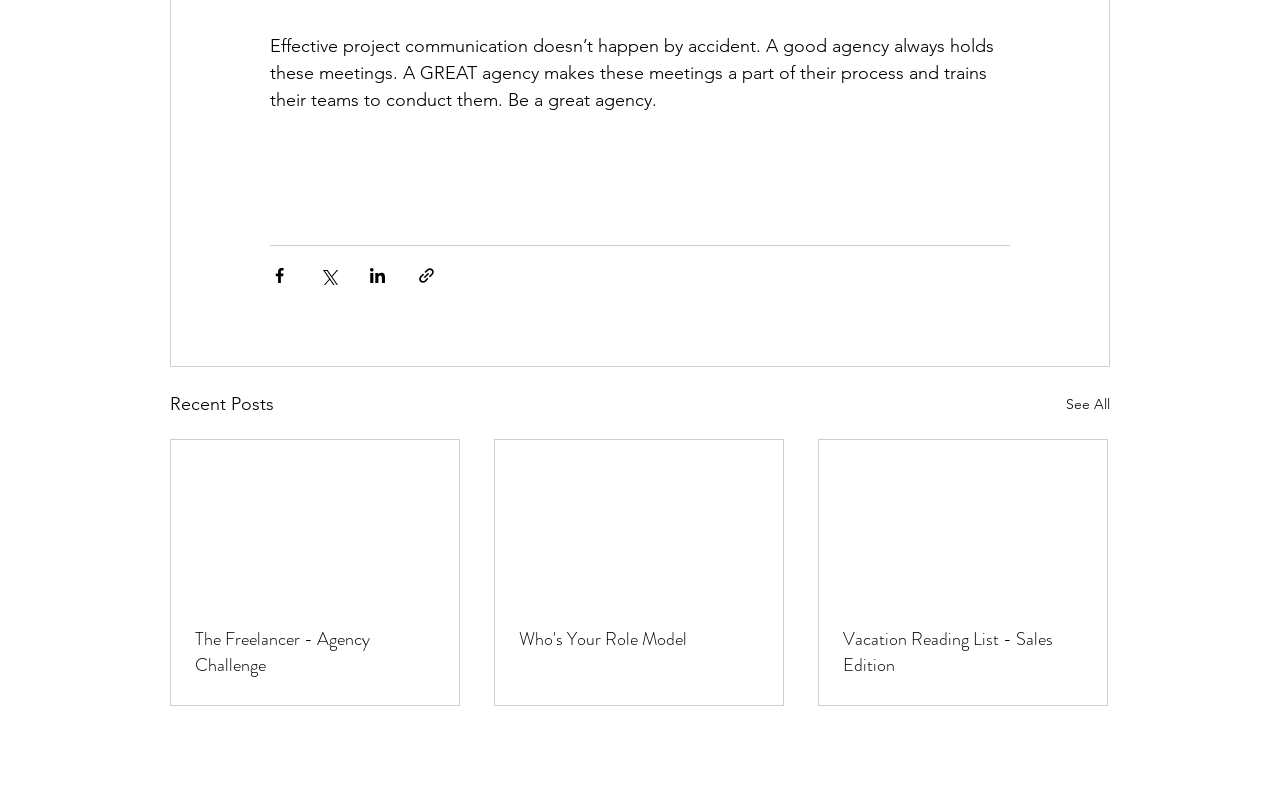Reply to the question with a single word or phrase:
What is the title of the section below the social media sharing options?

Recent Posts